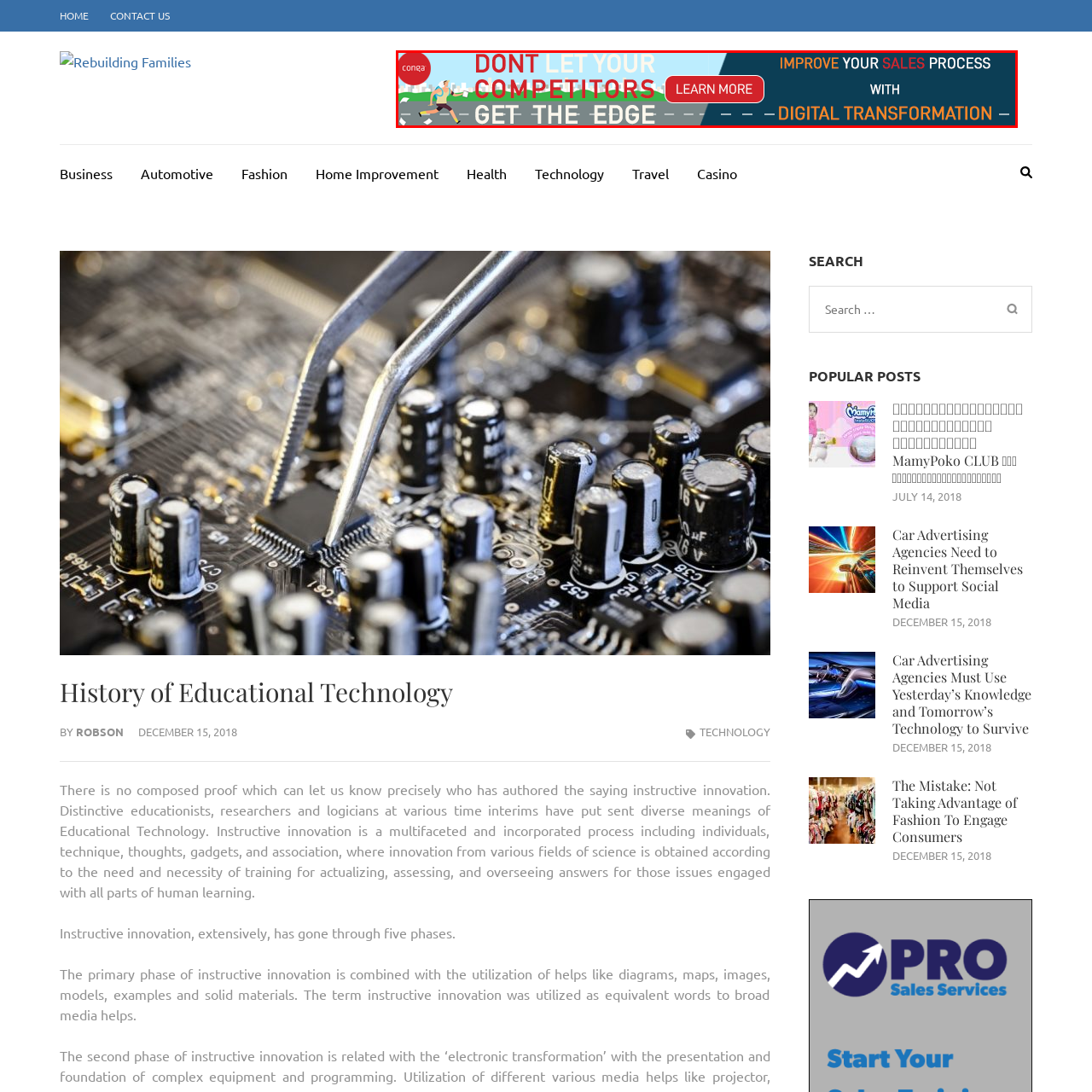View the image inside the red-bordered box and answer the given question using a single word or phrase:
What does the animated graphic of a runner signify?

Agility and forward movement